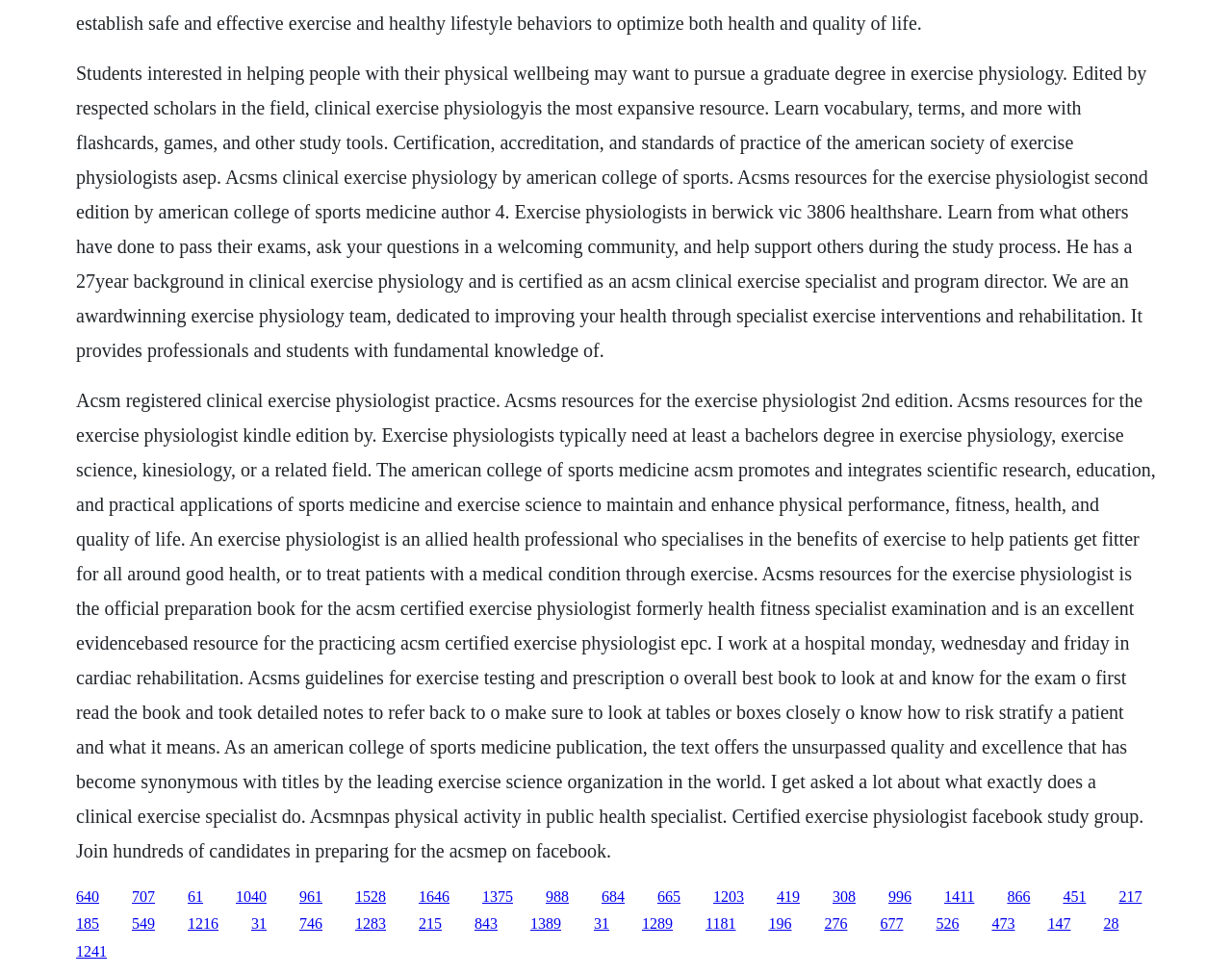Answer this question in one word or a short phrase: What is the main topic of this webpage?

Exercise Physiology